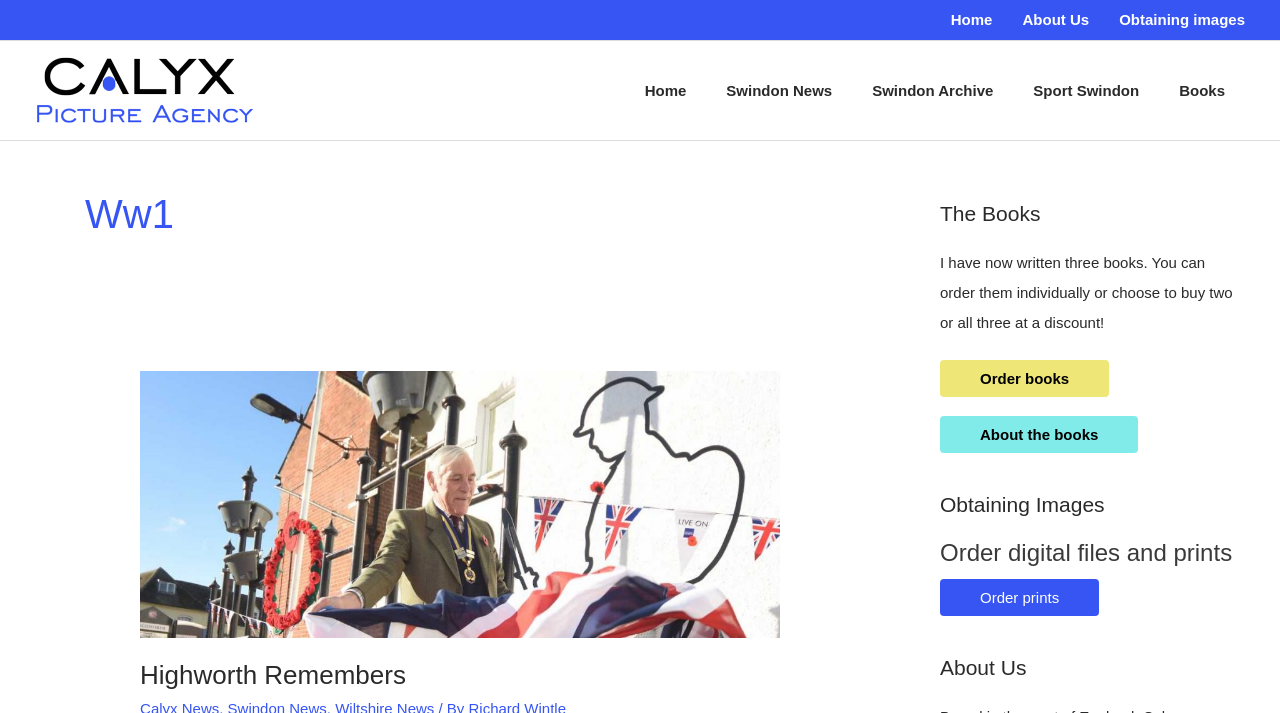Pinpoint the bounding box coordinates for the area that should be clicked to perform the following instruction: "mute the audio".

None